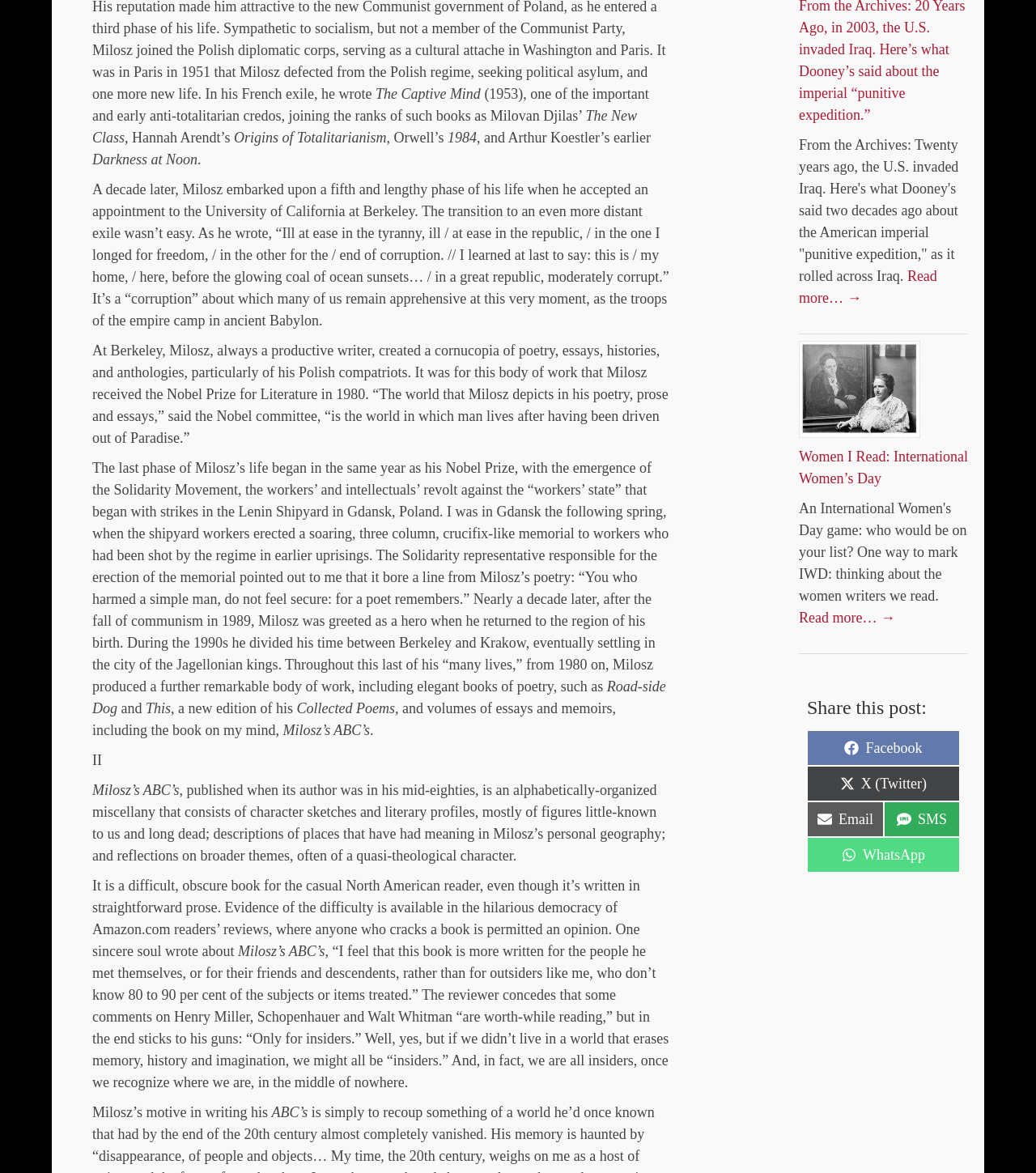Find the UI element described as: "Share on WhatsApp" and predict its bounding box coordinates. Ensure the coordinates are four float numbers between 0 and 1, [left, top, right, bottom].

[0.779, 0.713, 0.927, 0.744]